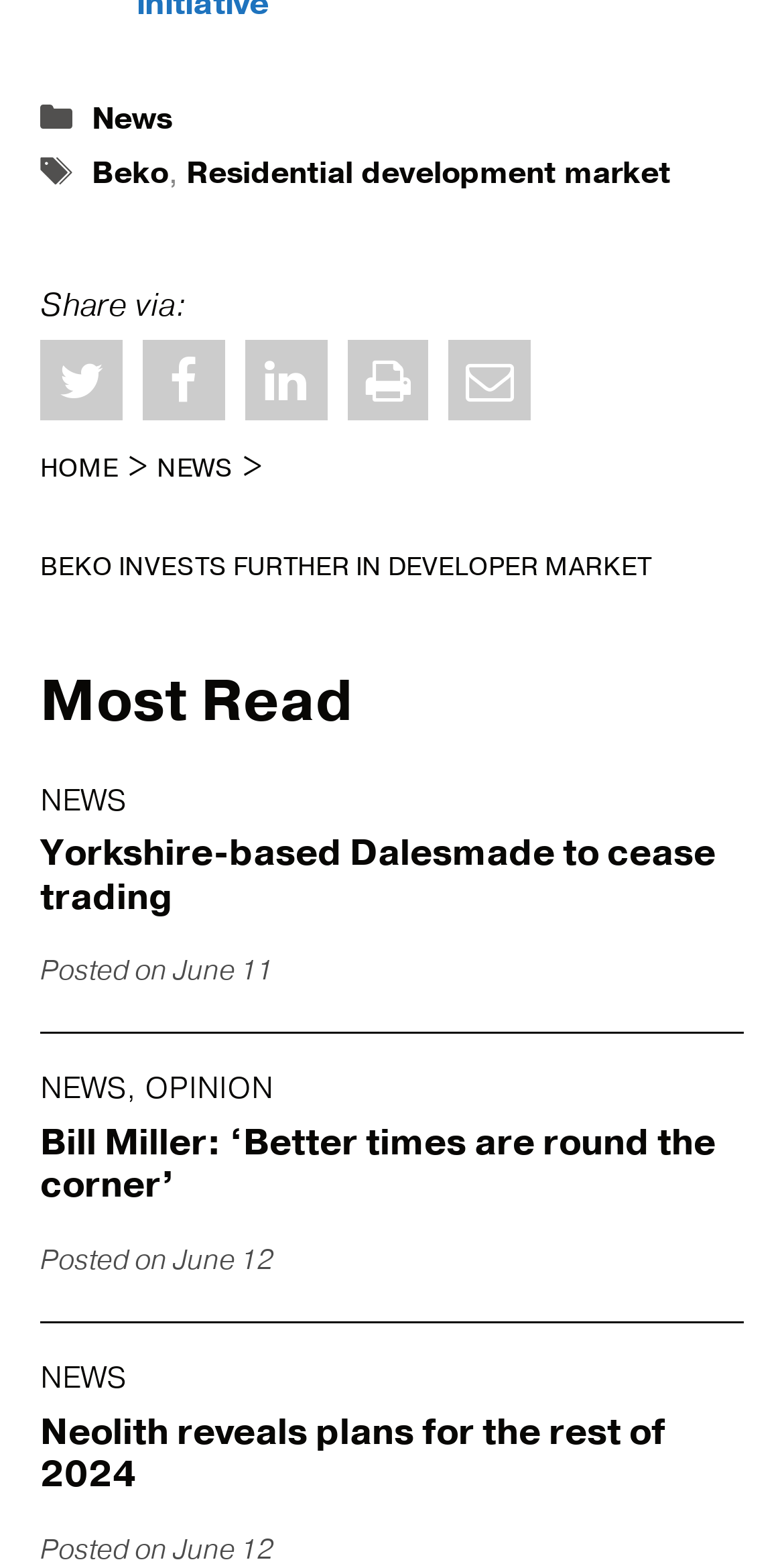Find the bounding box coordinates of the element to click in order to complete this instruction: "Click on the 'News' link". The bounding box coordinates must be four float numbers between 0 and 1, denoted as [left, top, right, bottom].

[0.117, 0.062, 0.219, 0.088]